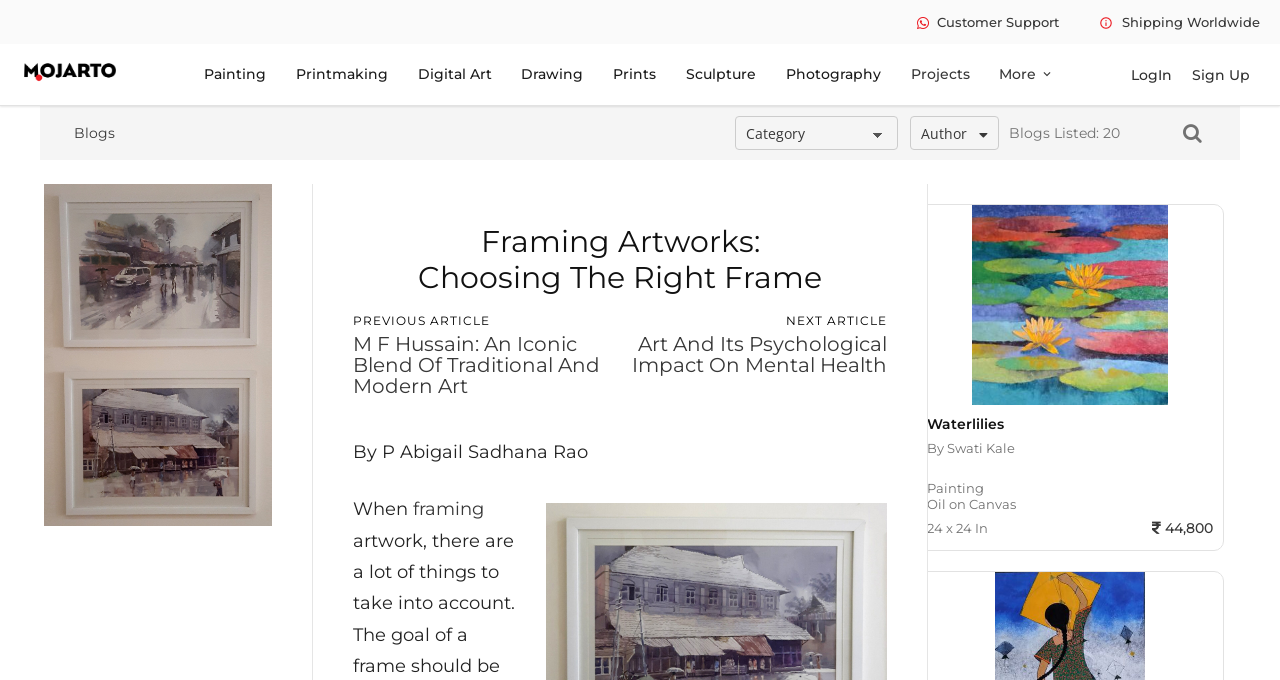What type of art is 'Waterlilies'?
Based on the screenshot, provide a one-word or short-phrase response.

Painting